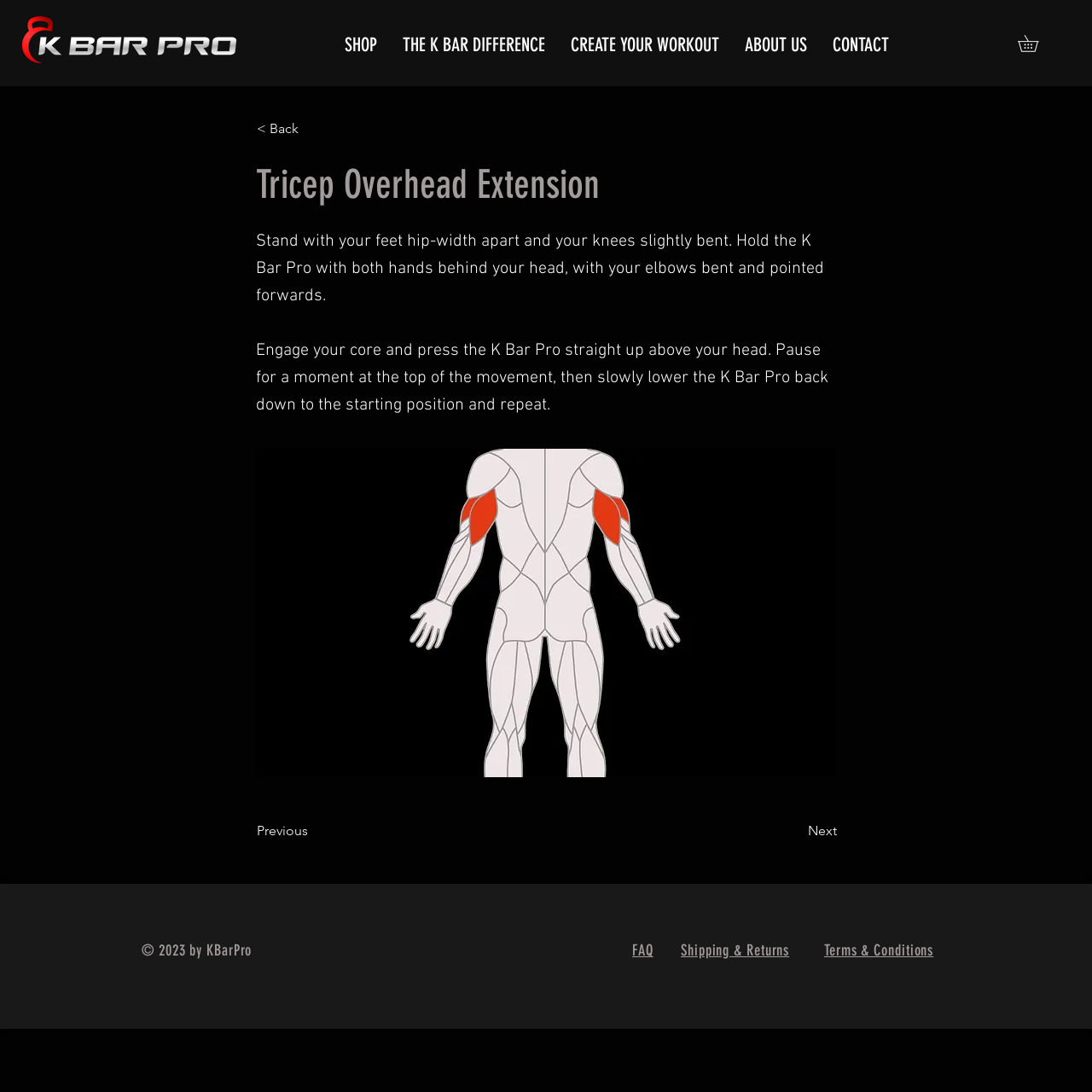Give a comprehensive overview of the webpage, including key elements.

The webpage is about a fitness exercise called "Tricep Overhead Extension". At the top left corner, there is a website logo image. Below the logo, there is a navigation bar with five links: "SHOP", "THE K BAR DIFFERENCE", "CREATE YOUR WORKOUT", "ABOUT US", and "CONTACT". 

On the top right corner, there is a button with an image. The main content of the webpage is divided into sections. At the top, there is a heading "Tricep Overhead Extension" and a button with a "< Back" label. Below the heading, there are two paragraphs of text that describe the exercise, including the starting position and the movement. 

To the right of the text, there is an image of a person performing the exercise. At the bottom of the main content, there are two buttons labeled "Previous" and "Next". 

At the bottom of the webpage, there is a footer section with copyright information "© 2023 by KBarPro" and three links: "FAQ", "Shipping & Returns", and "Terms & Conditions".